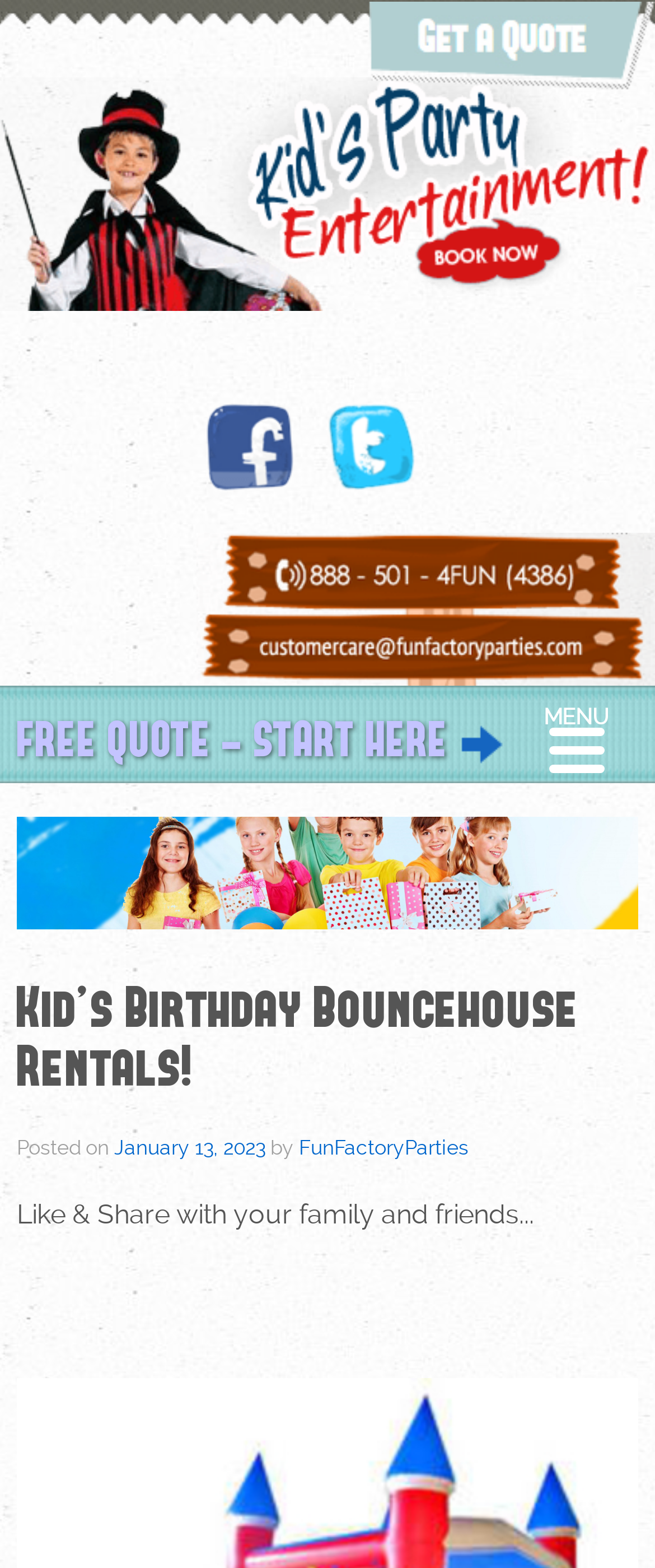Give a short answer to this question using one word or a phrase:
What is the date of the posted article?

January 13, 2023